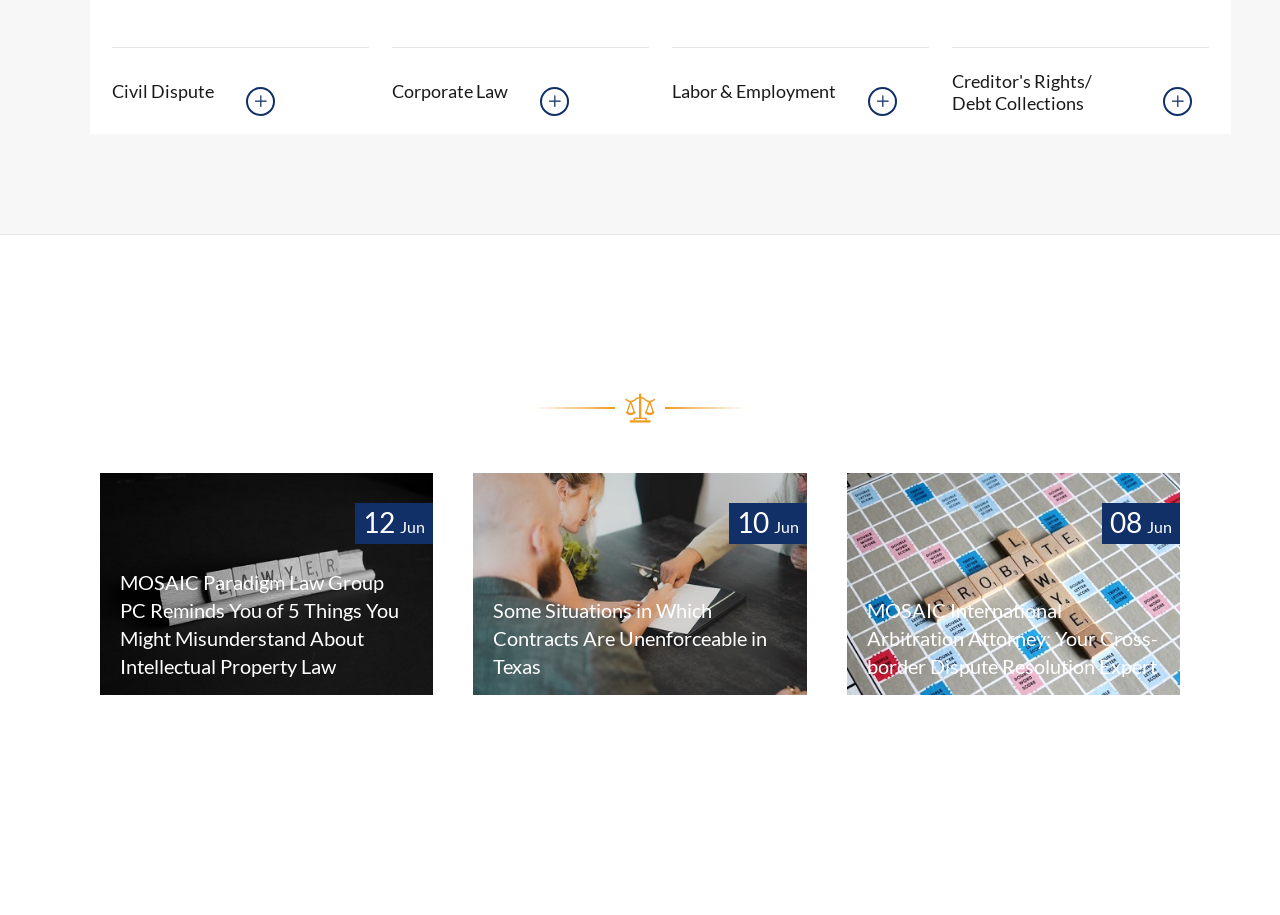What is the date of the second news article?
We need a detailed and exhaustive answer to the question. Please elaborate.

The date of the second news article is '10 Jun' which is indicated by the StaticText elements located at [0.576, 0.552, 0.604, 0.589] and [0.604, 0.565, 0.624, 0.586] respectively.